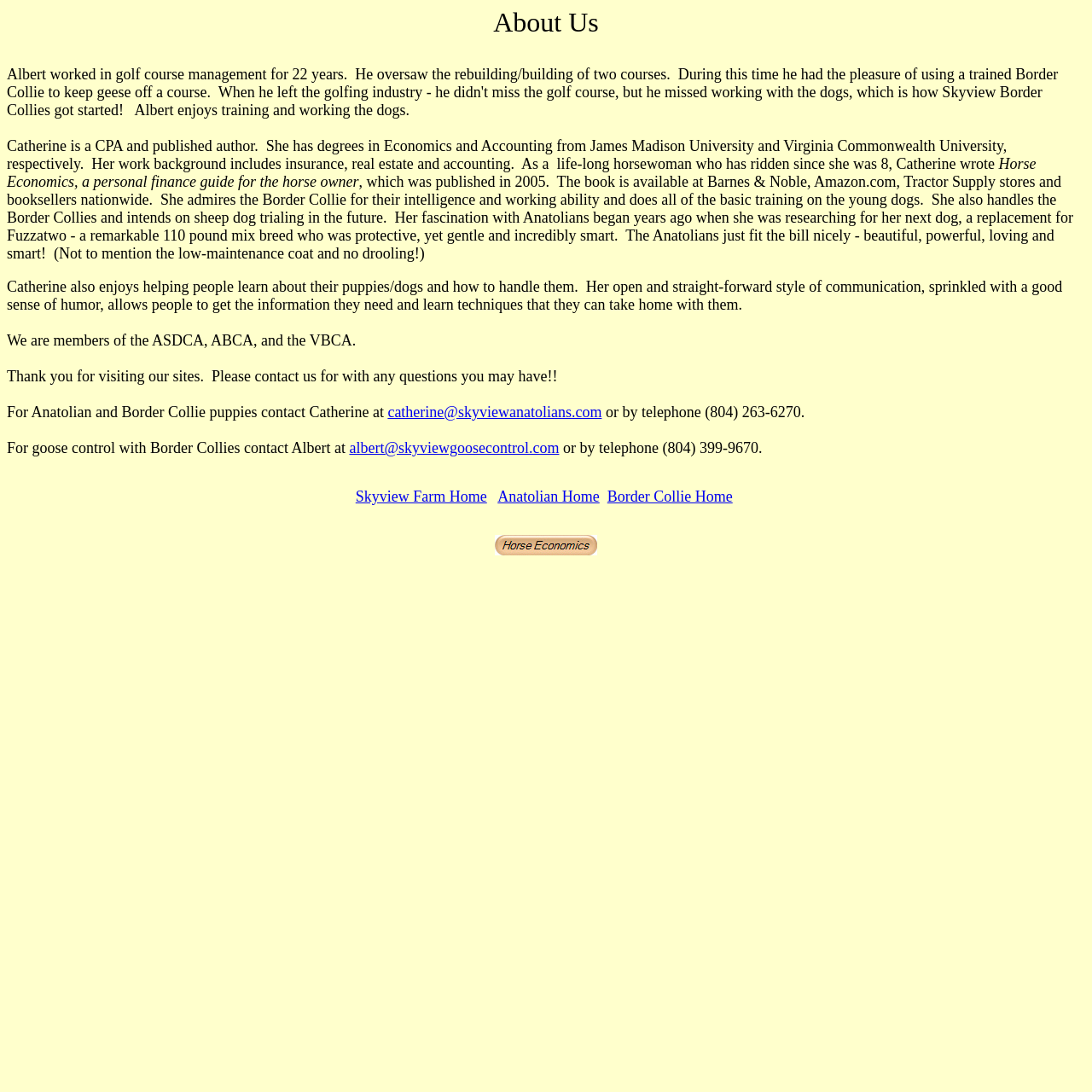Provide the bounding box coordinates in the format (top-left x, top-left y, bottom-right x, bottom-right y). All values are floating point numbers between 0 and 1. Determine the bounding box coordinate of the UI element described as: Border Collie Home

[0.556, 0.448, 0.671, 0.462]